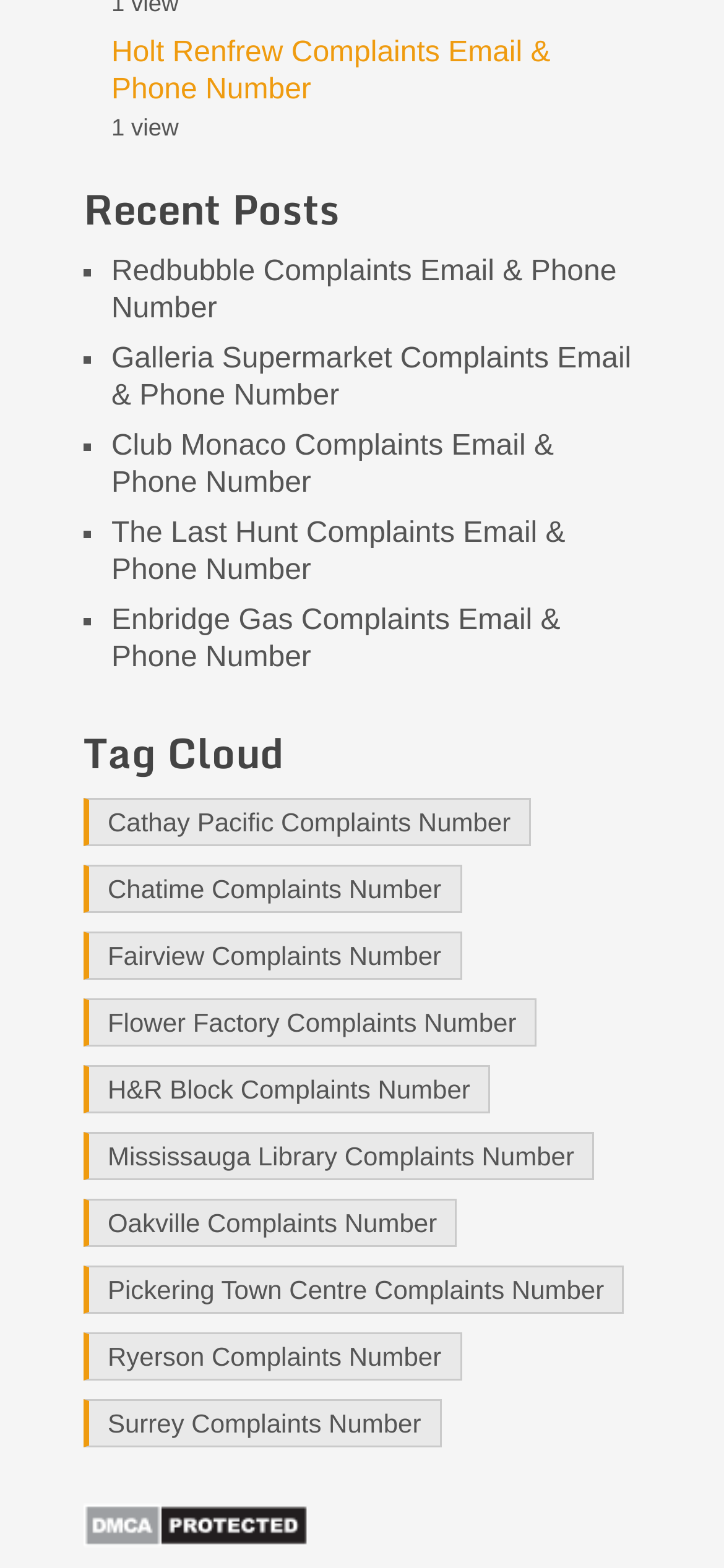Bounding box coordinates are to be given in the format (top-left x, top-left y, bottom-right x, bottom-right y). All values must be floating point numbers between 0 and 1. Provide the bounding box coordinate for the UI element described as: Flower Factory Complaints Number

[0.115, 0.637, 0.741, 0.668]